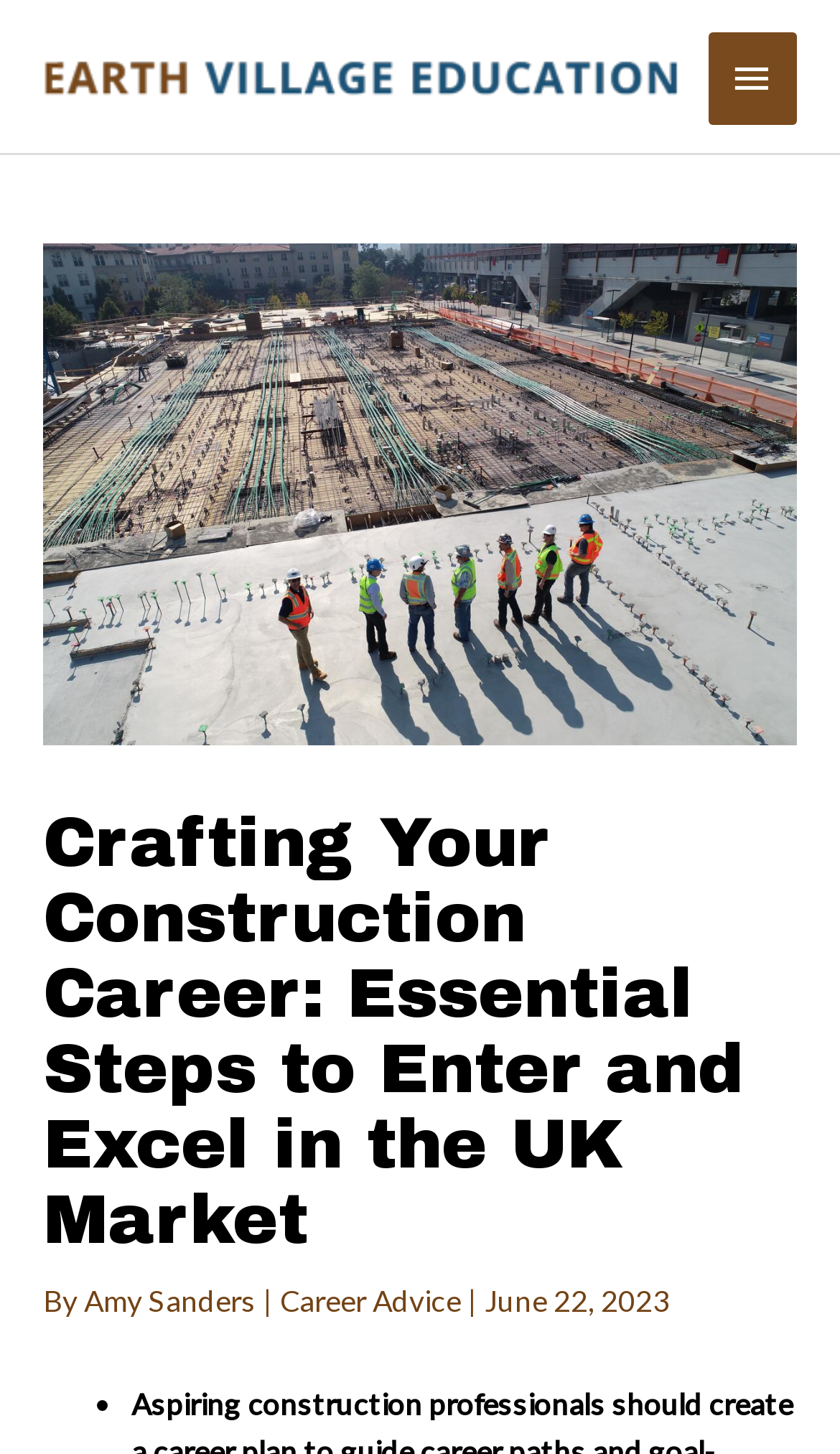Analyze and describe the webpage in a detailed narrative.

The webpage appears to be an article or blog post focused on career development in the UK construction industry. At the top left of the page, there is a logo for Earth Village Education, accompanied by a link to the organization's website. 

To the right of the logo, there is a main menu button that, when expanded, controls the primary menu. 

Below the logo and main menu button, there is a large header section that takes up most of the page. Within this section, there is a prominent image of a construction site, which spans almost the entire width of the page. 

Above the image, there is a heading that reads "Crafting Your Construction Career: Essential Steps to Enter and Excel in the UK Market". This heading is centered near the top of the header section. 

Below the heading, there is a byline that includes the author's name, Amy Sanders, and a category label, "Career Advice", separated by vertical lines. The date "June 22, 2023" is also included in the byline. 

At the very bottom of the page, there is a list marker, indicated by a bullet point, which suggests that there may be a list or series of points discussed in the article.